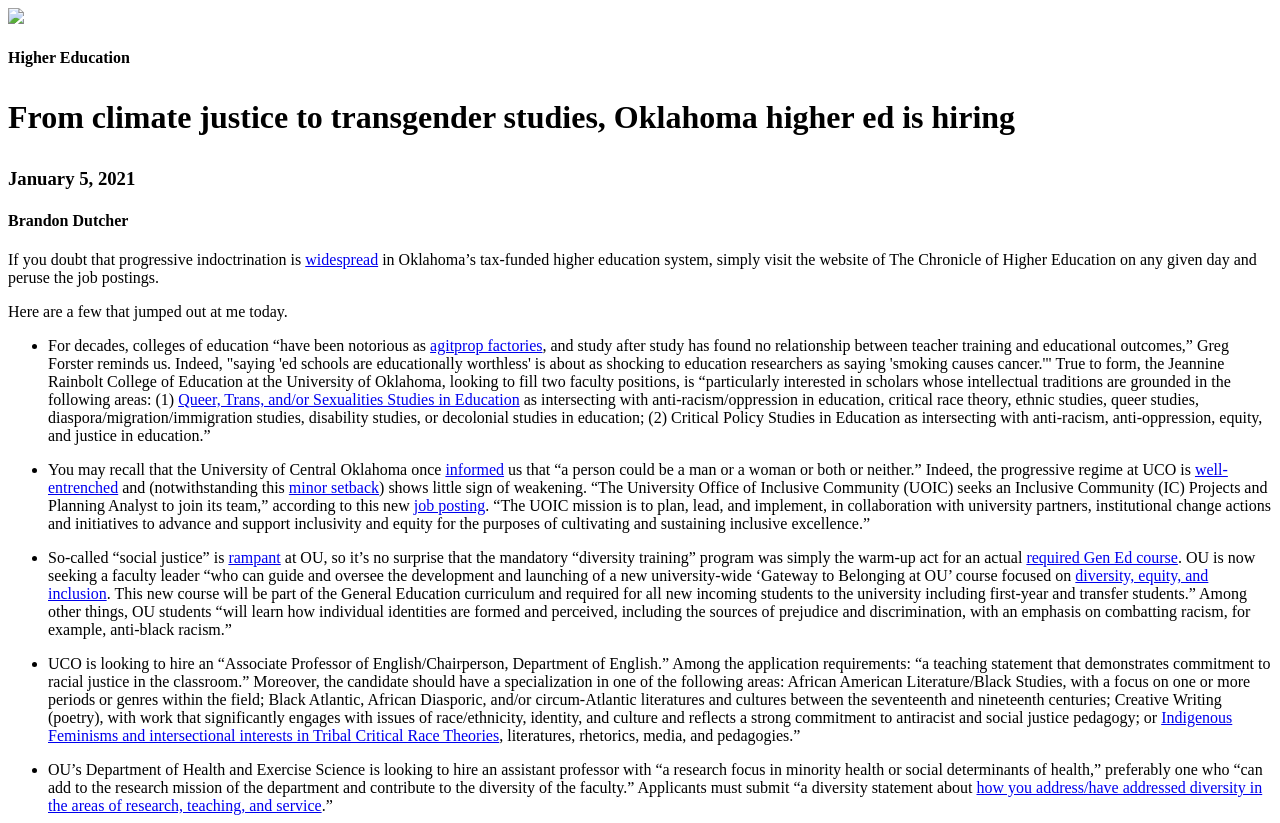What is the University of Oklahoma looking to fill?
Please ensure your answer is as detailed and informative as possible.

The University of Oklahoma is looking to fill faculty positions, as mentioned in the article, specifically in the Jeannine Rainbolt College of Education, where they are seeking scholars with intellectual traditions grounded in areas such as Queer, Trans, and/or Sexualities Studies in Education.